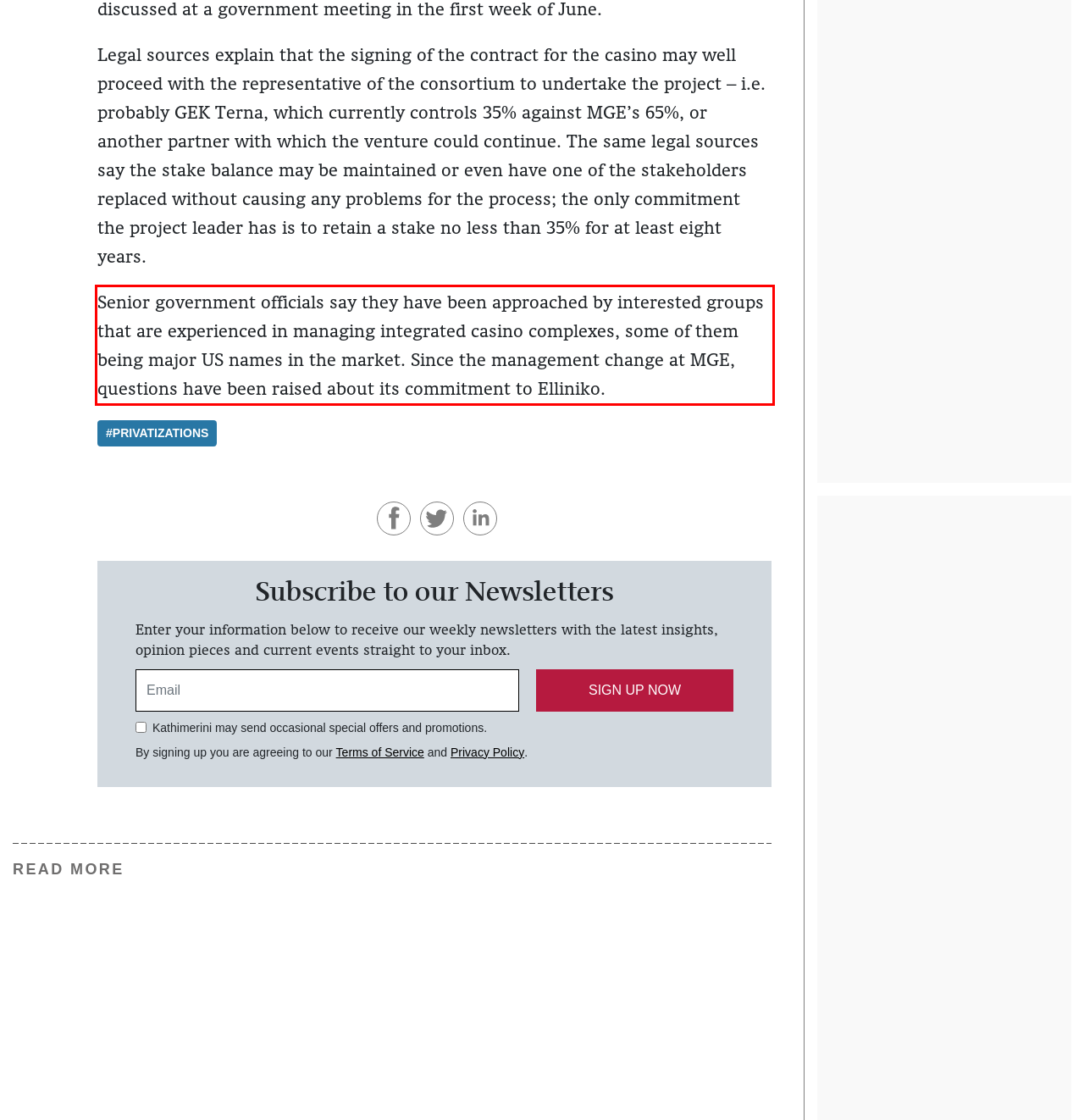You are provided with a webpage screenshot that includes a red rectangle bounding box. Extract the text content from within the bounding box using OCR.

Senior government officials say they have been approached by interested groups that are experienced in managing integrated casino complexes, some of them being major US names in the market. Since the management change at MGE, questions have been raised about its commitment to Elliniko.